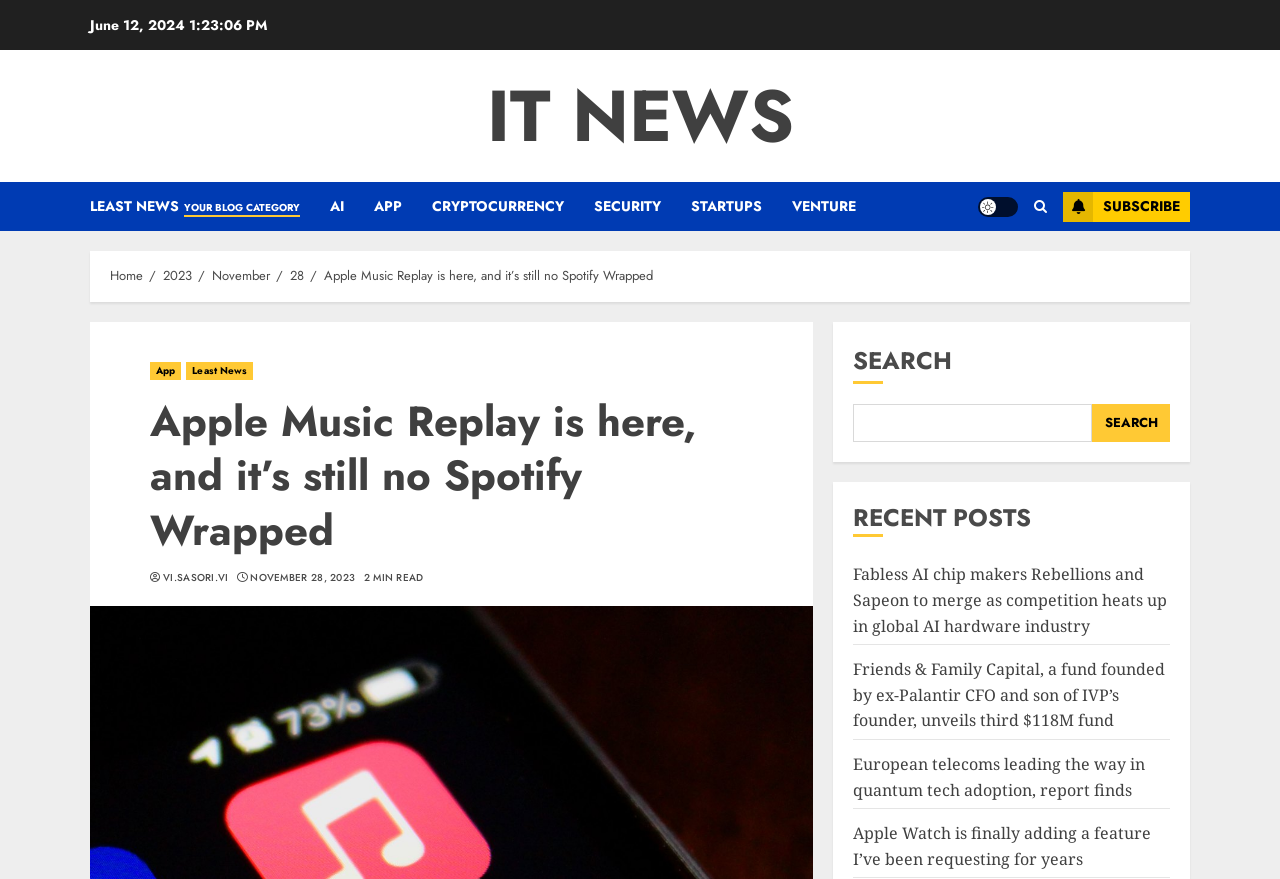Please determine the primary heading and provide its text.

Apple Music Replay is here, and it’s still no Spotify Wrapped